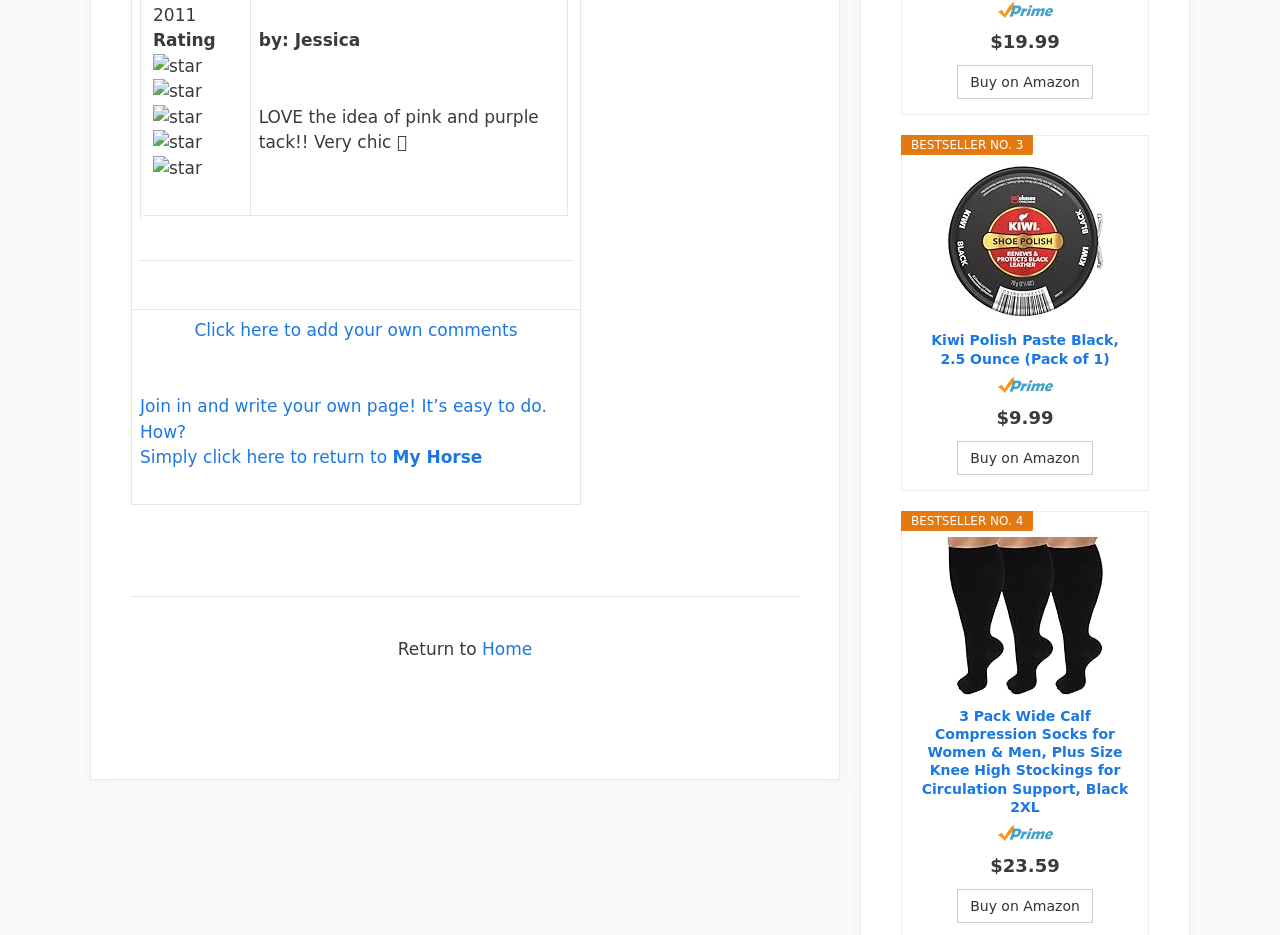Refer to the element description title="Amazon Prime" and identify the corresponding bounding box in the screenshot. Format the coordinates as (top-left x, top-left y, bottom-right x, bottom-right y) with values in the range of 0 to 1.

[0.779, 0.002, 0.822, 0.019]